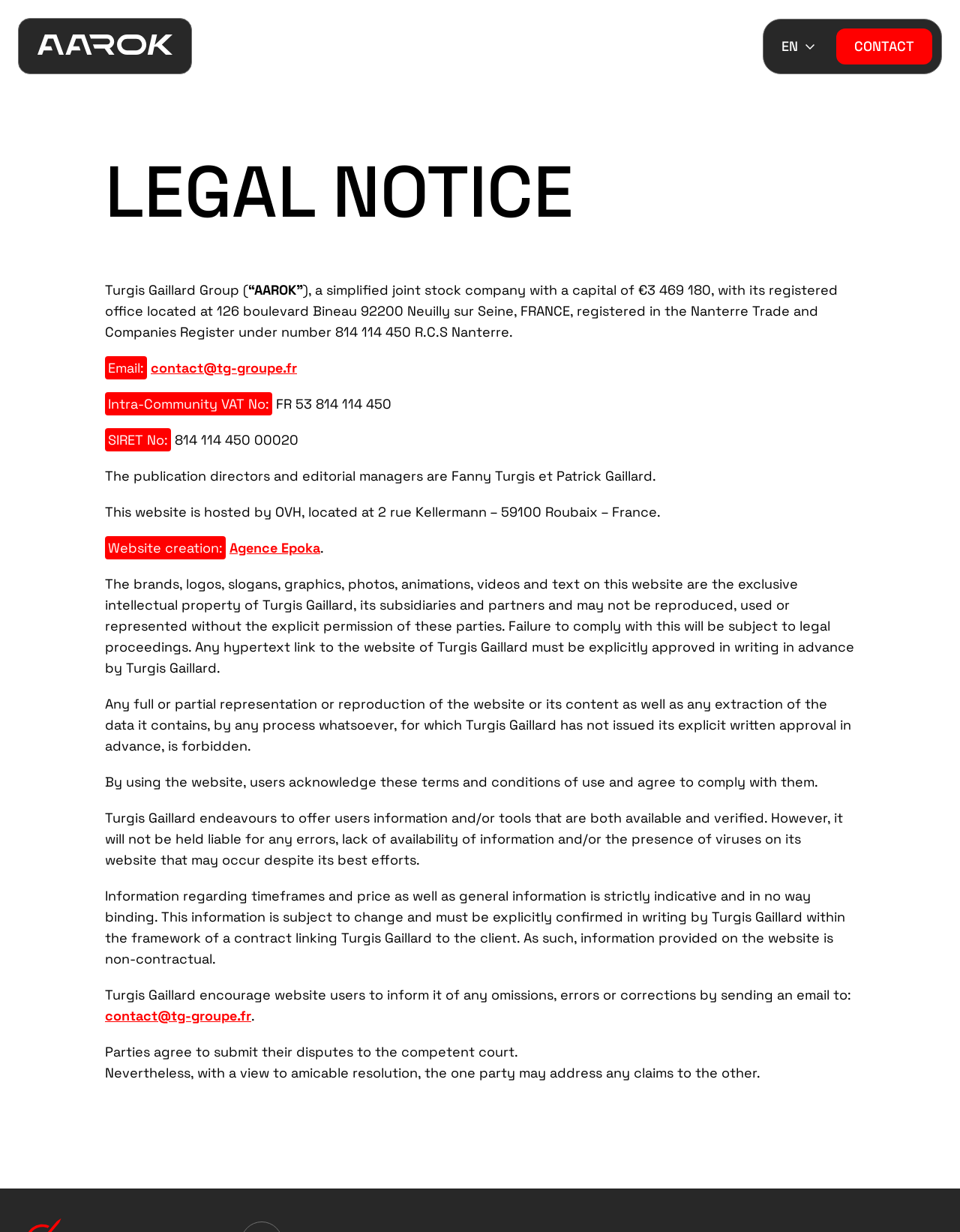Identify the bounding box coordinates of the clickable region necessary to fulfill the following instruction: "Visit the website of Agence Epoka". The bounding box coordinates should be four float numbers between 0 and 1, i.e., [left, top, right, bottom].

[0.239, 0.437, 0.334, 0.451]